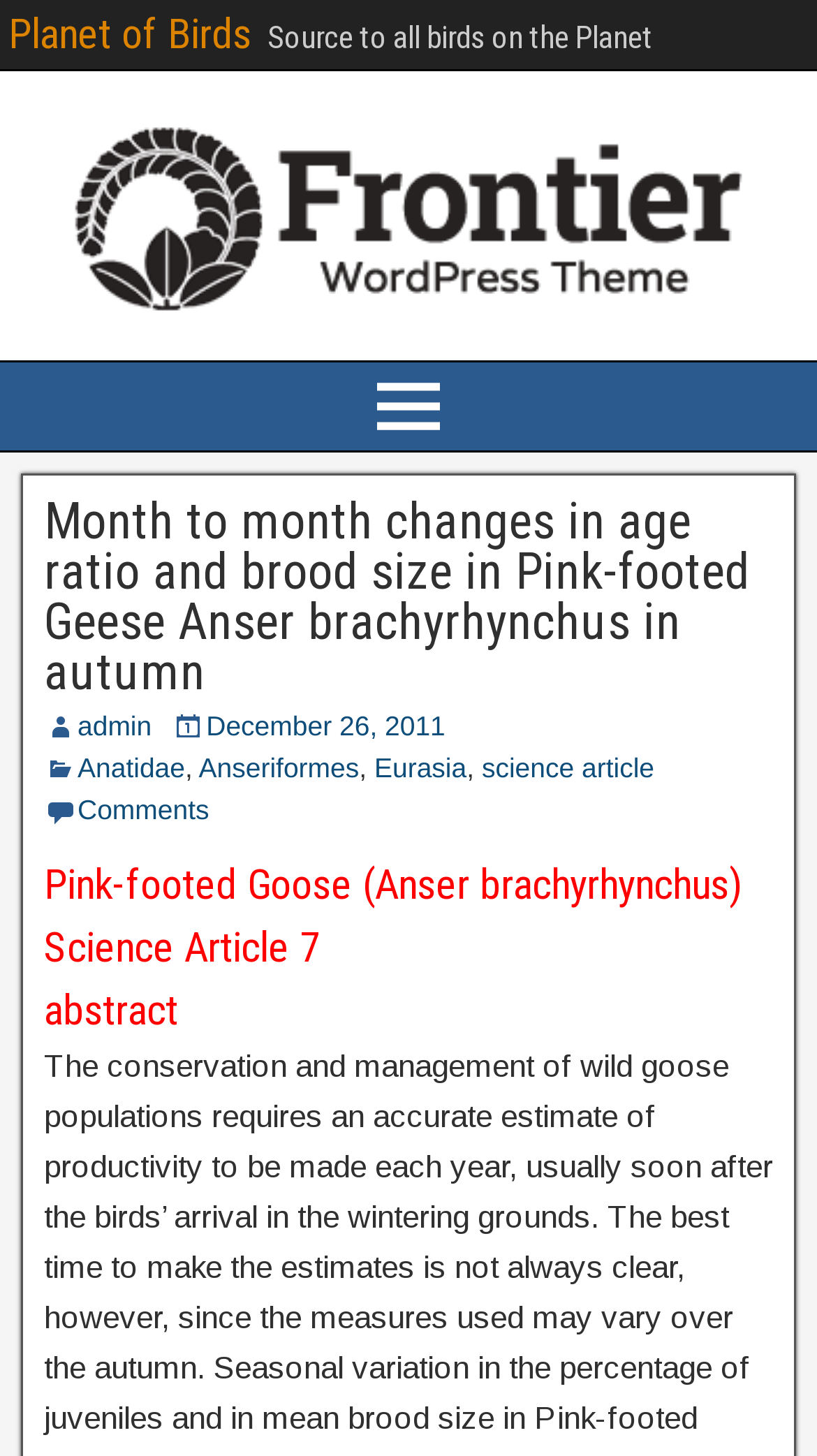What is the name of the bird species discussed?
Give a comprehensive and detailed explanation for the question.

By analyzing the webpage structure, I found a heading element 'Pink-footed Goose (Anser brachyrhynchus) Science Article 7' which suggests that the webpage is discussing the Pink-footed Goose bird species.